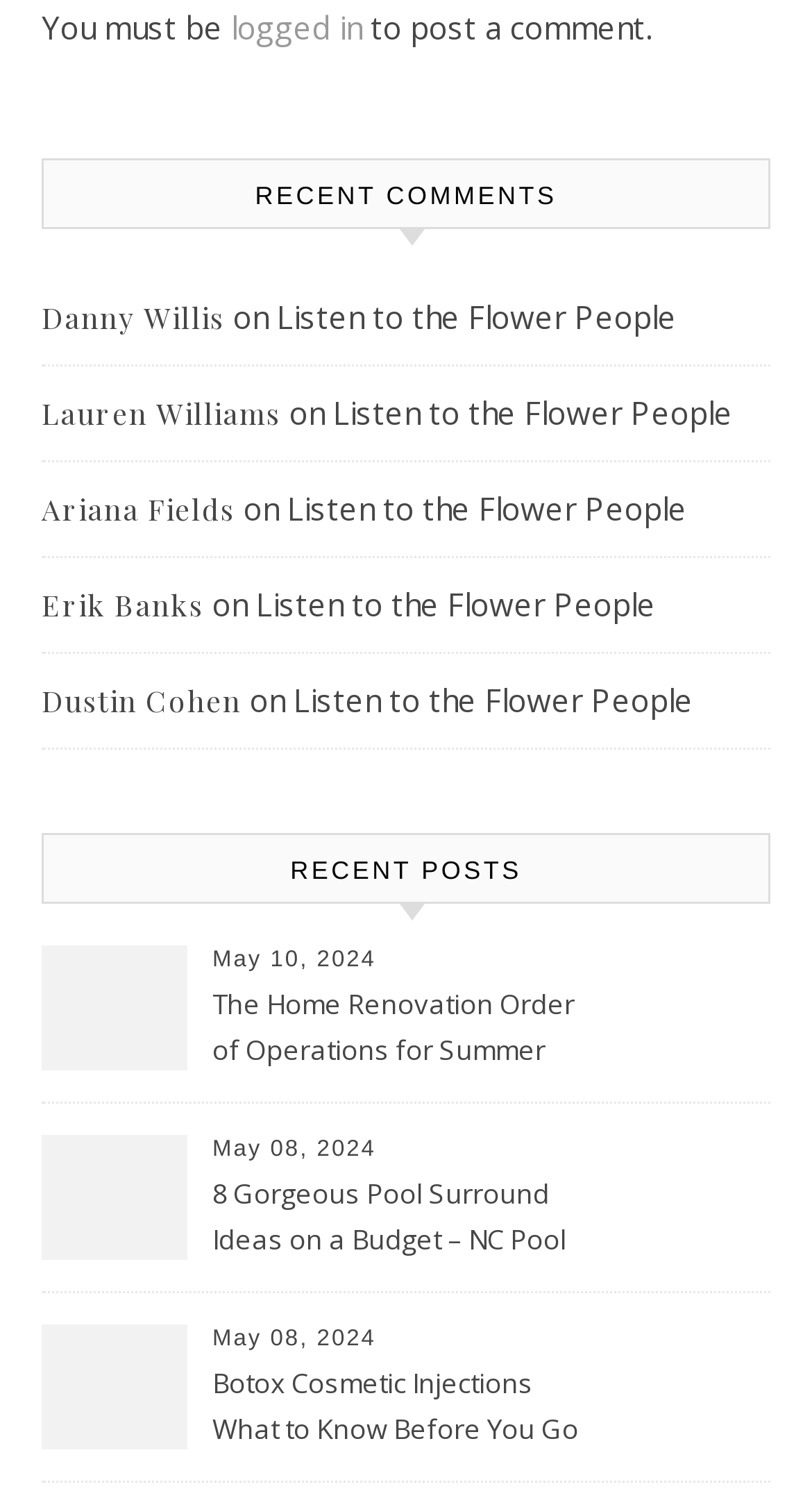Please determine the bounding box coordinates of the area that needs to be clicked to complete this task: 'explore 'Botox Cosmetic Injections What to Know Before You Go – Love Life Eat''. The coordinates must be four float numbers between 0 and 1, formatted as [left, top, right, bottom].

[0.262, 0.907, 0.736, 0.971]